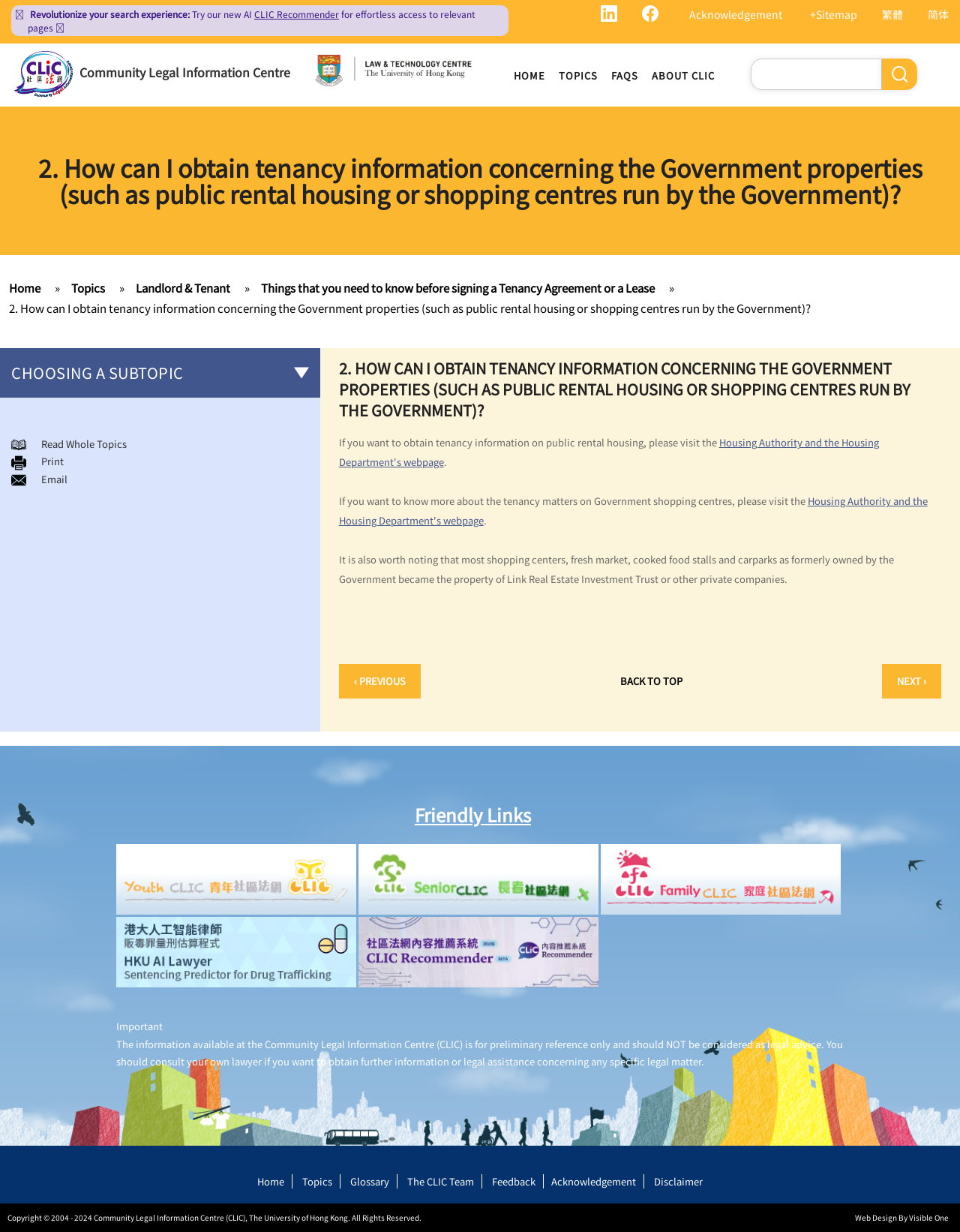What is the difference between a tenancy and a licence?
Look at the screenshot and respond with one word or a short phrase.

Not specified on this page